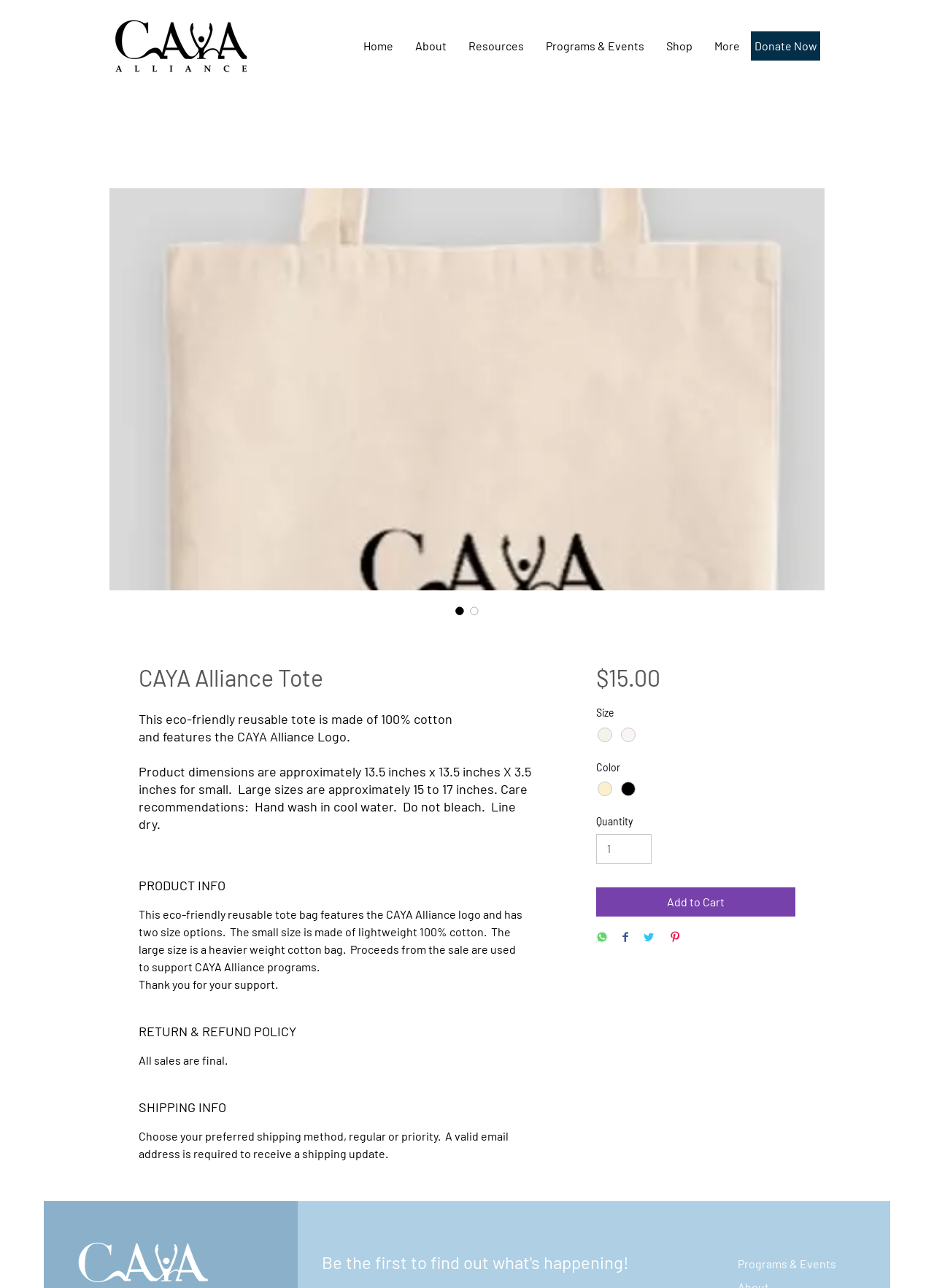Please locate and generate the primary heading on this webpage.

CAYA Alliance Tote